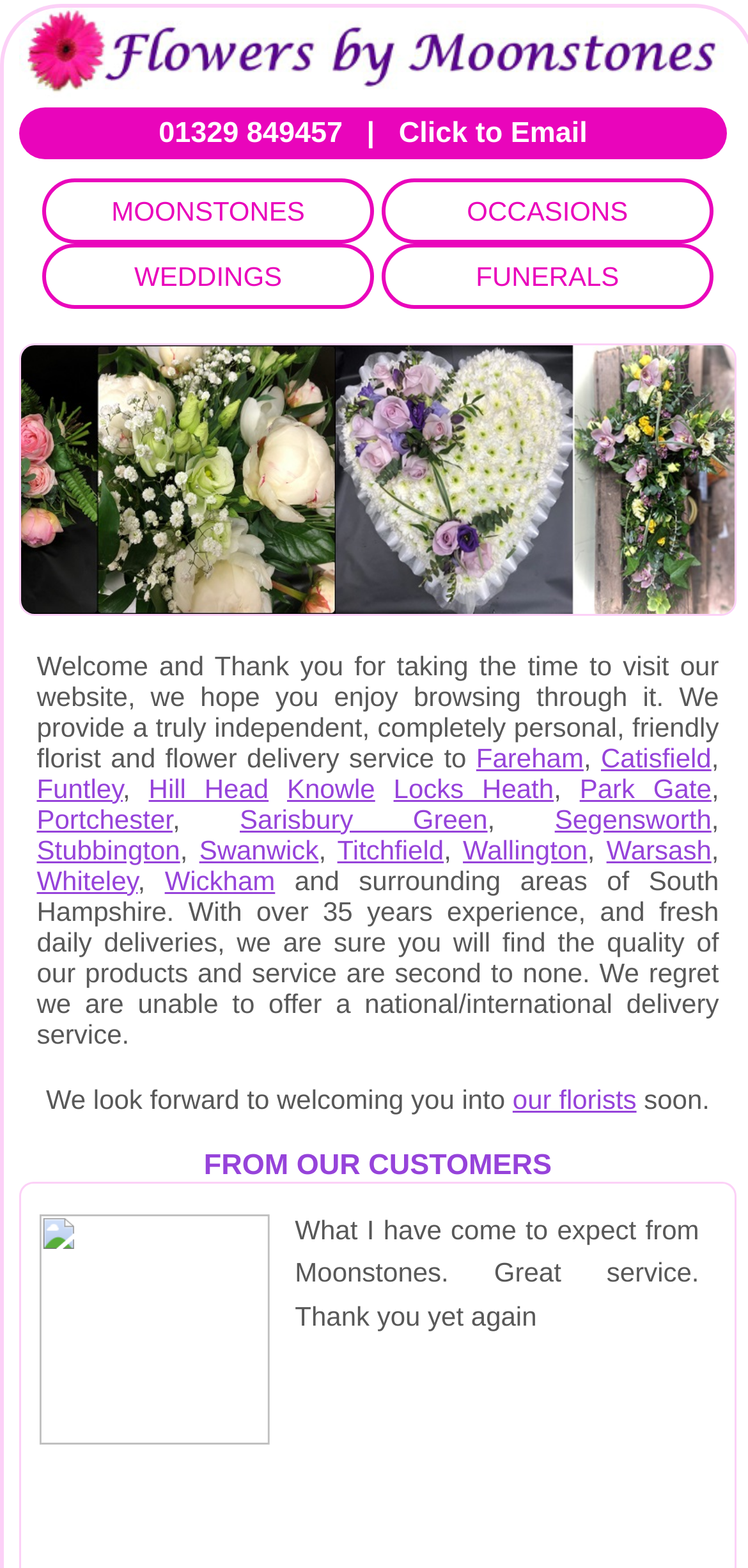Answer this question in one word or a short phrase: What is the phone number of the florist?

01329 849457